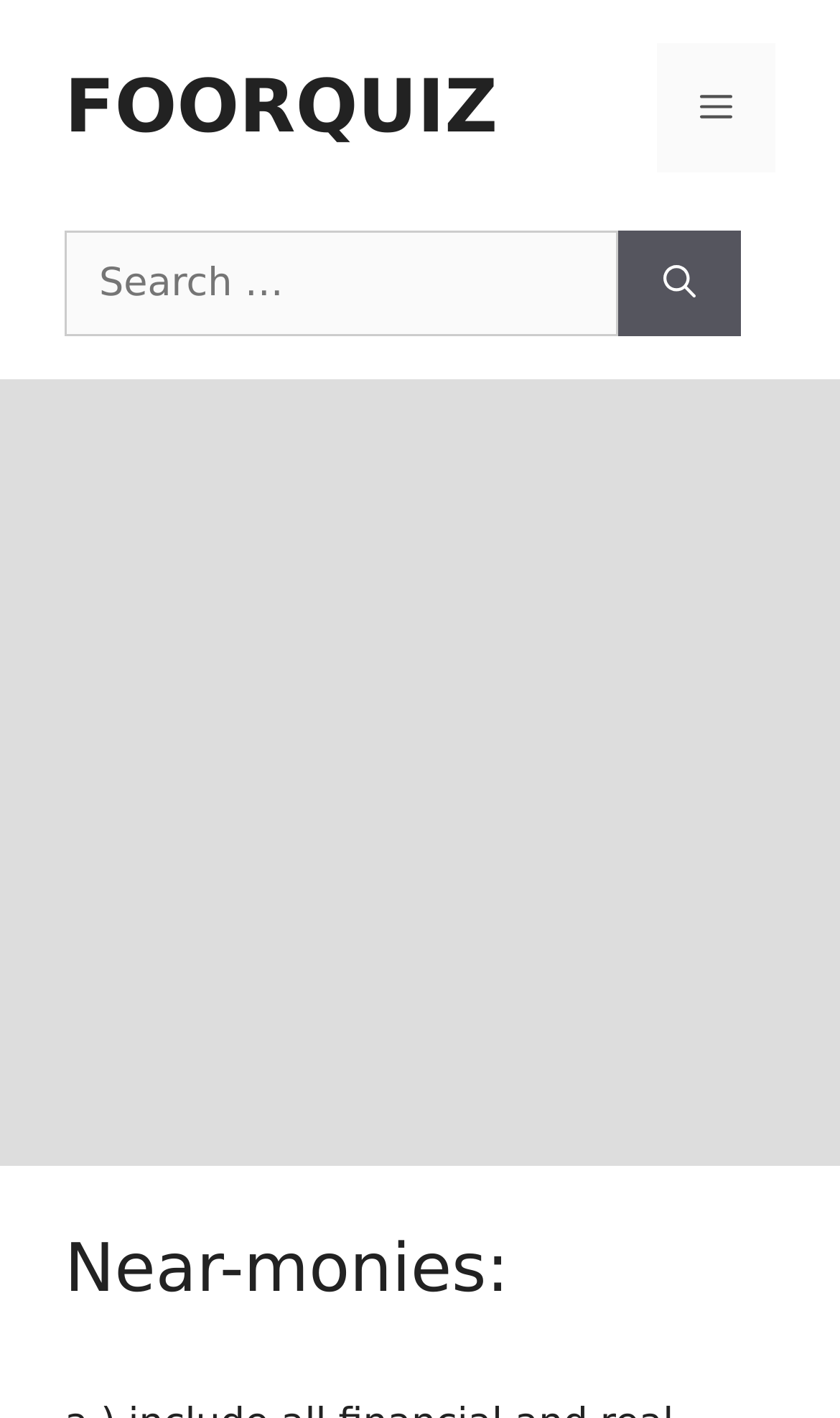Give the bounding box coordinates for the element described by: "Menu".

[0.782, 0.03, 0.923, 0.122]